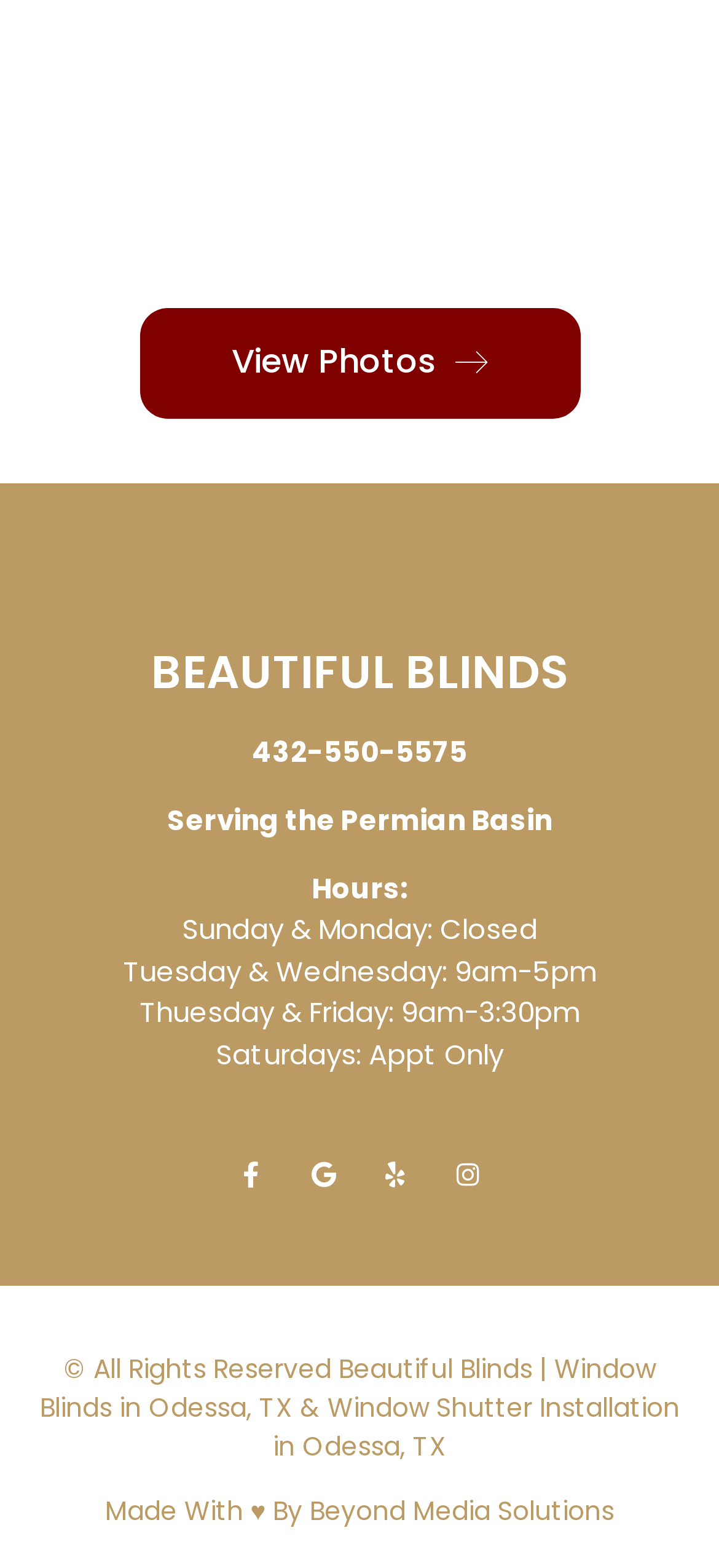Kindly determine the bounding box coordinates of the area that needs to be clicked to fulfill this instruction: "Call the phone number".

[0.35, 0.467, 0.65, 0.492]